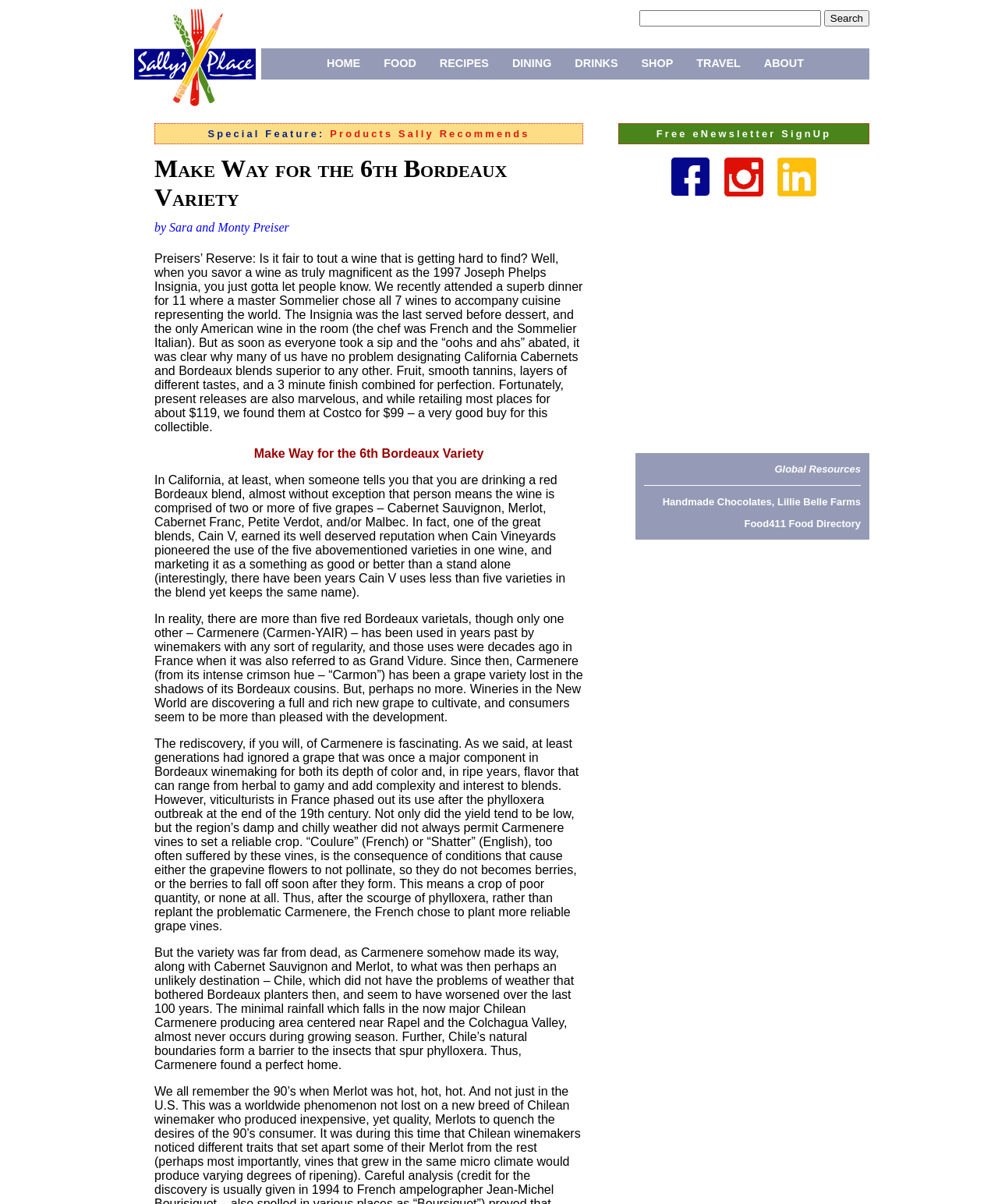Determine the bounding box coordinates for the UI element with the following description: "Products Sally Recommends". The coordinates should be four float numbers between 0 and 1, represented as [left, top, right, bottom].

[0.331, 0.106, 0.531, 0.116]